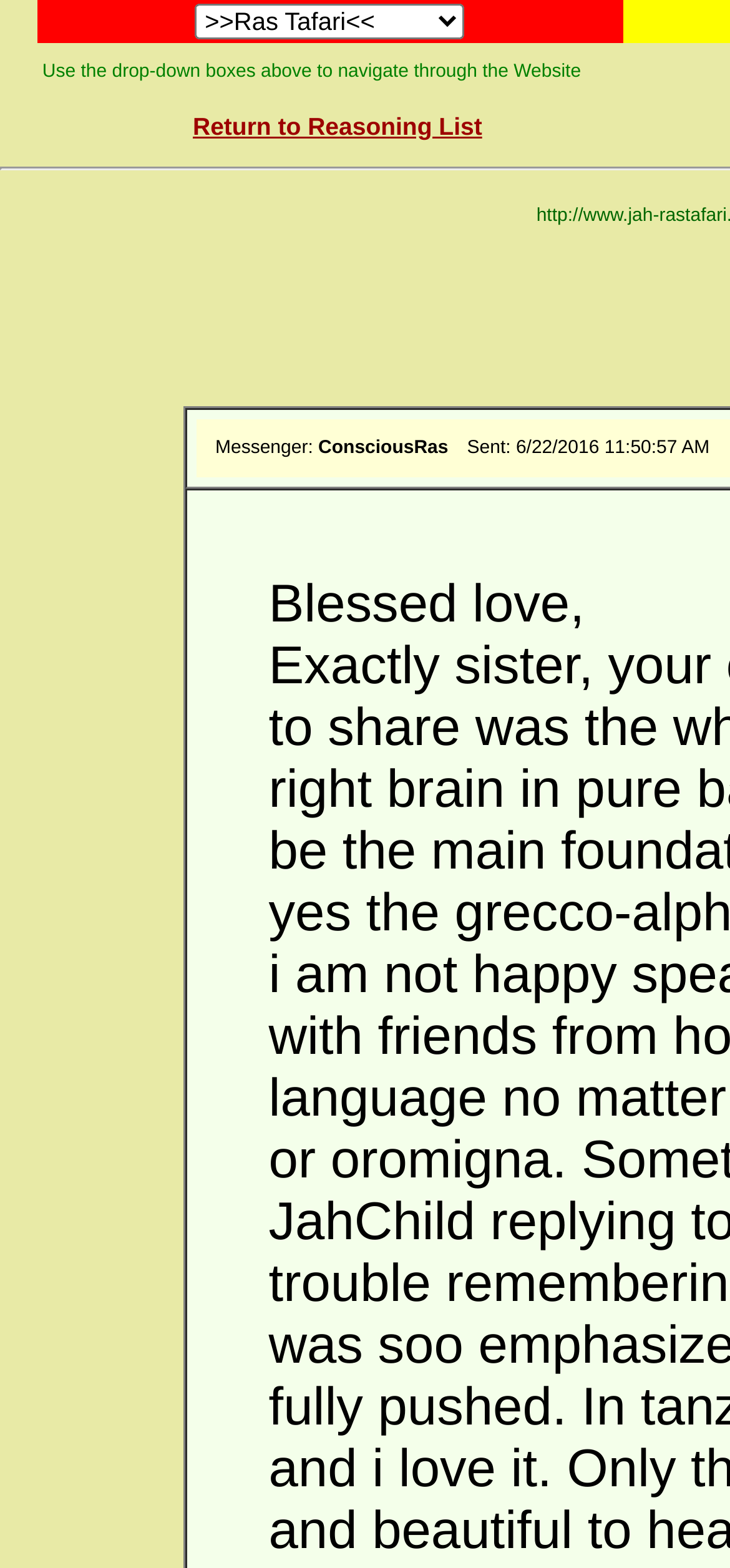Respond with a single word or phrase for the following question: 
Who is the author of the message?

Ras Tafari